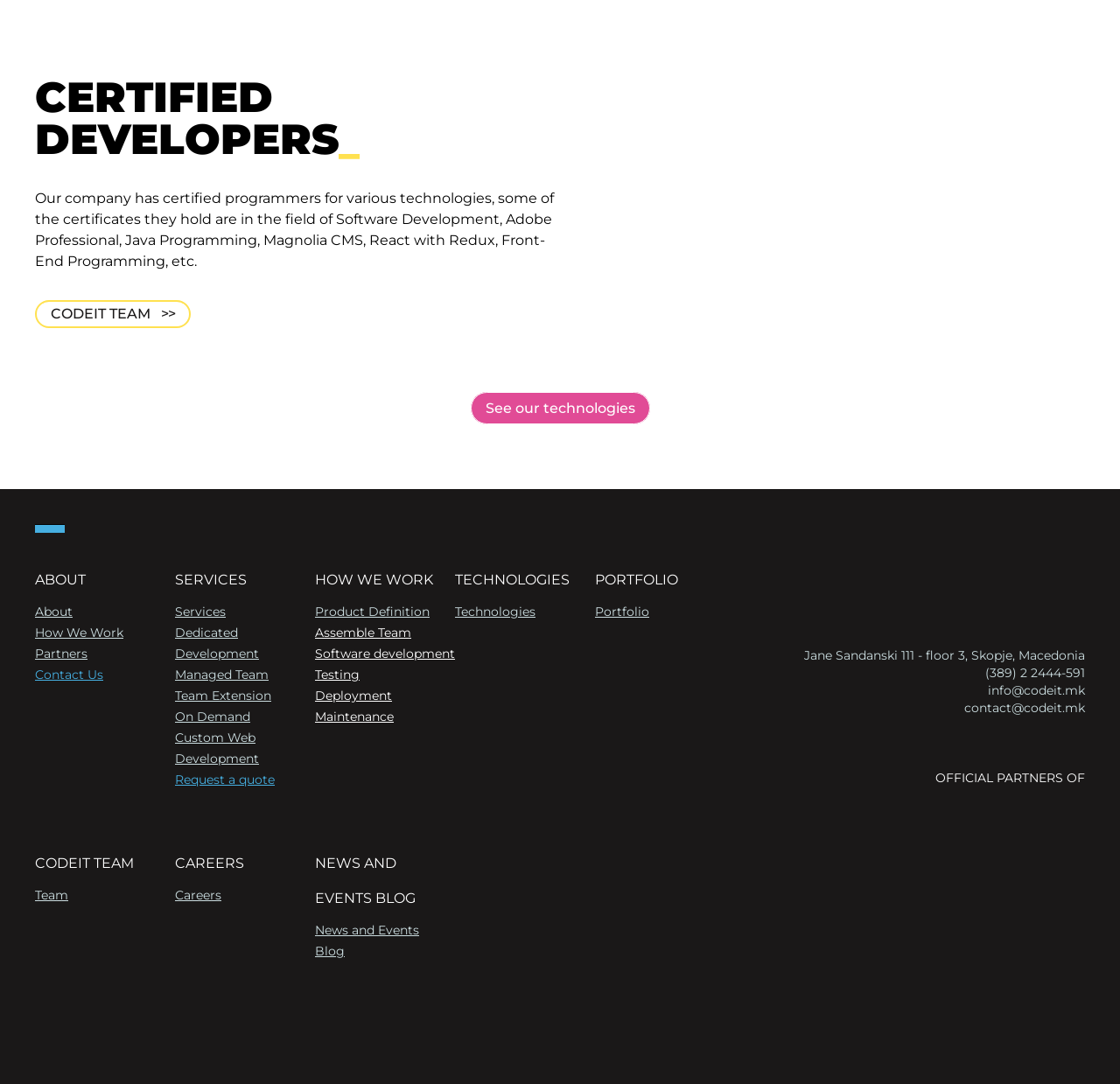Highlight the bounding box coordinates of the element that should be clicked to carry out the following instruction: "Contact through 'info@codeit.mk'". The coordinates must be given as four float numbers ranging from 0 to 1, i.e., [left, top, right, bottom].

[0.882, 0.63, 0.969, 0.644]